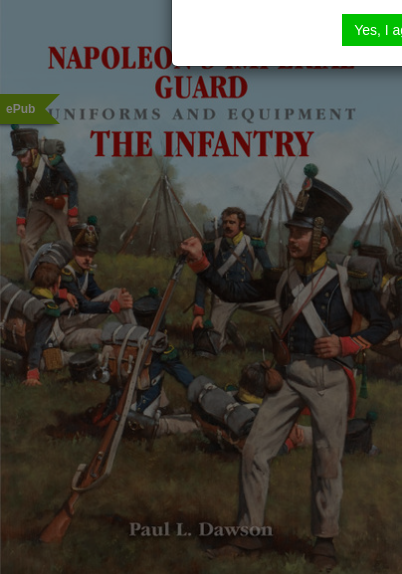Please analyze the image and provide a thorough answer to the question:
What format is the ePub in?

The format of the digital book is indicated in the top left corner, showing that it is an ePub, suitable for digital readers.